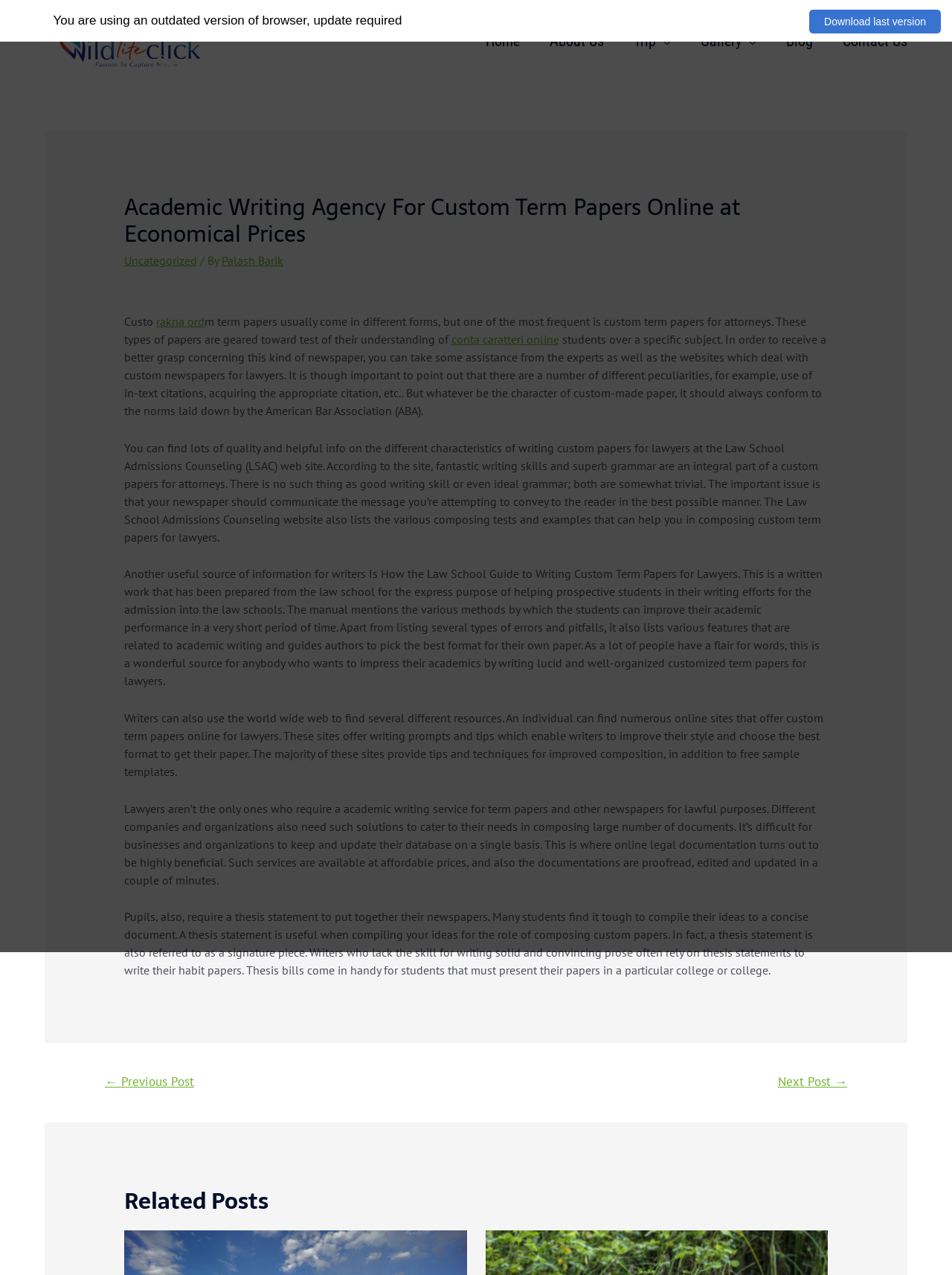Please determine the primary heading and provide its text.

Academic Writing Agency For Custom Term Papers Online at Economical Prices